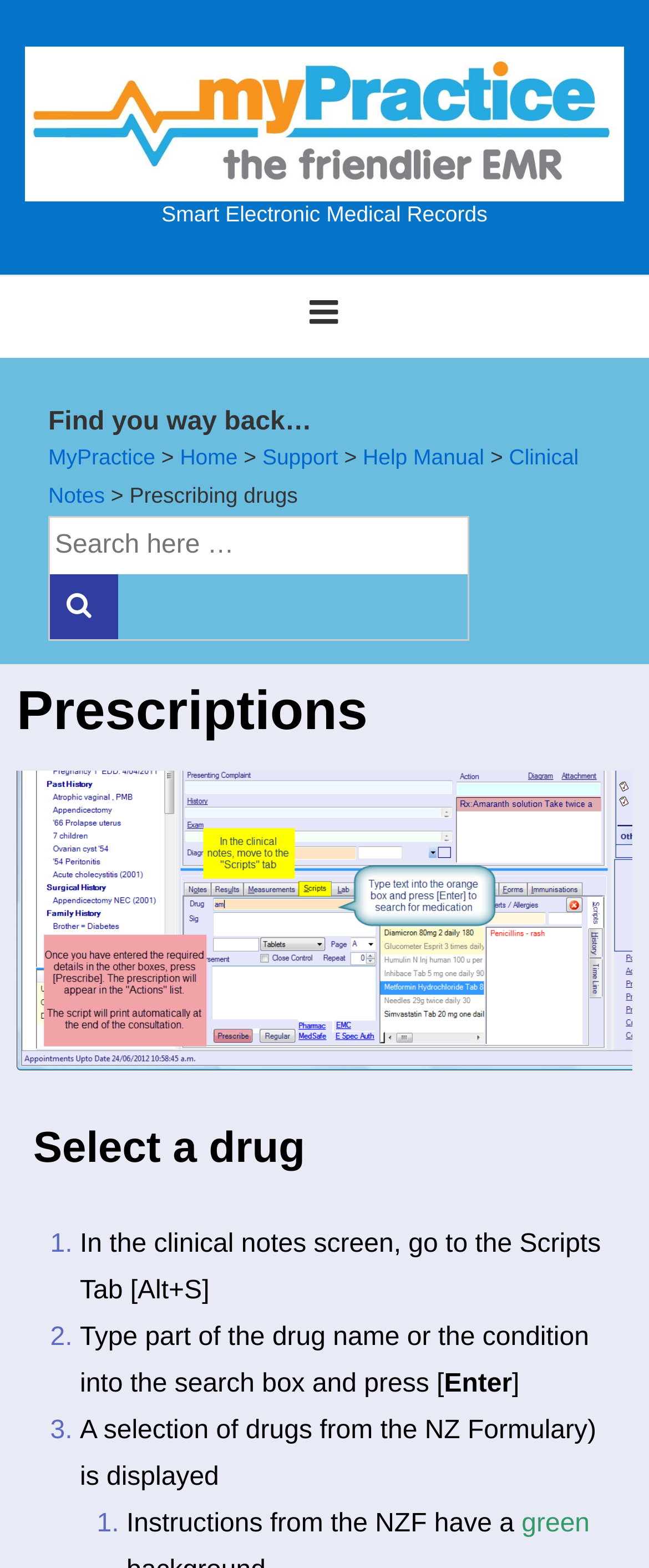Please answer the following query using a single word or phrase: 
How many steps are involved in selecting a drug?

3